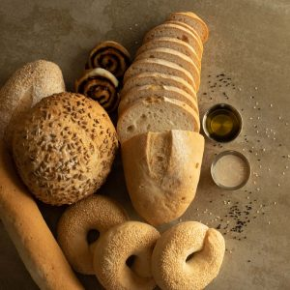Offer an in-depth caption for the image presented.

The image showcases a delightful assortment of bread selections, beautifully arranged to highlight the variety of baked goods available. Prominently featured are a rustic round loaf with a seeded crust, a long baguette, and a sliced loaf that reveals its soft interior. Accompanying these breads are several bagels and a couple of rolled pastries, adding a touch of sweetness to the display. To complement the bread, small containers of olive oil and seasoning sit nearby, ready for dipping. This enticing arrangement invites viewers to explore the delicious offerings of the Bread Selections category from Glazed Gluten Free, promising a wonderful experience for bread lovers.